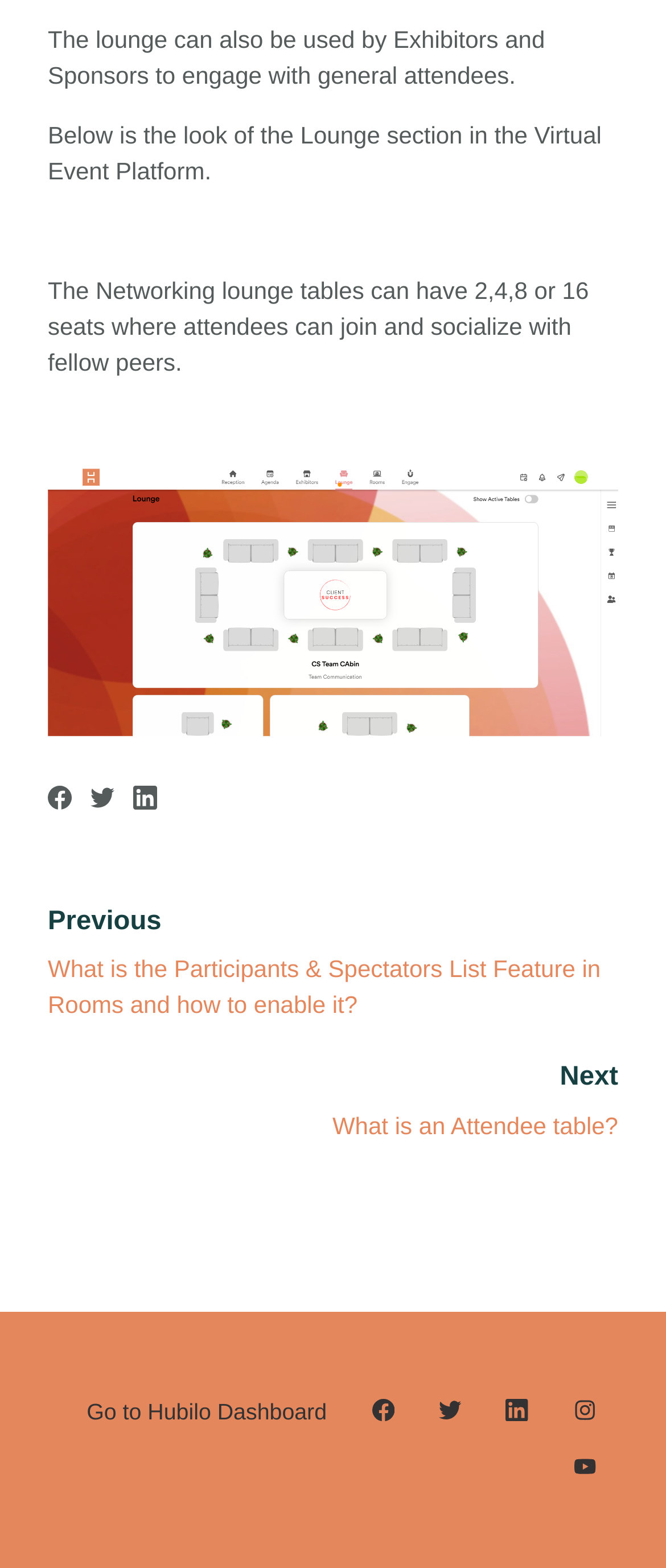Determine the bounding box coordinates of the UI element described below. Use the format (top-left x, top-left y, bottom-right x, bottom-right y) with floating point numbers between 0 and 1: Go to Hubilo Dashboard

[0.096, 0.882, 0.524, 0.918]